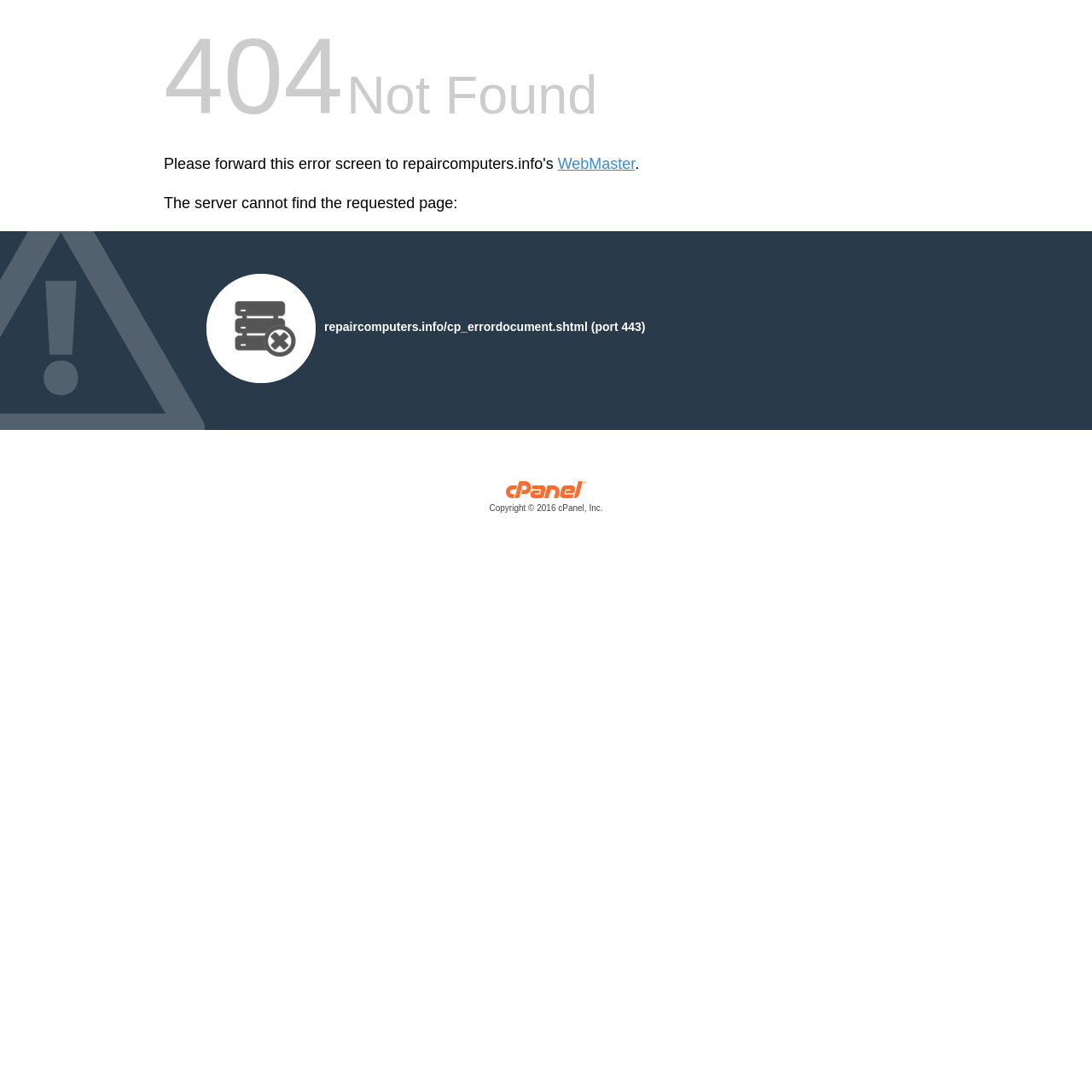Given the element description, predict the bounding box coordinates in the format (top-left x, top-left y, bottom-right x, bottom-right y), using floating point numbers between 0 and 1: Copyright © 2016 cPanel, Inc.

[0.15, 0.446, 0.85, 0.472]